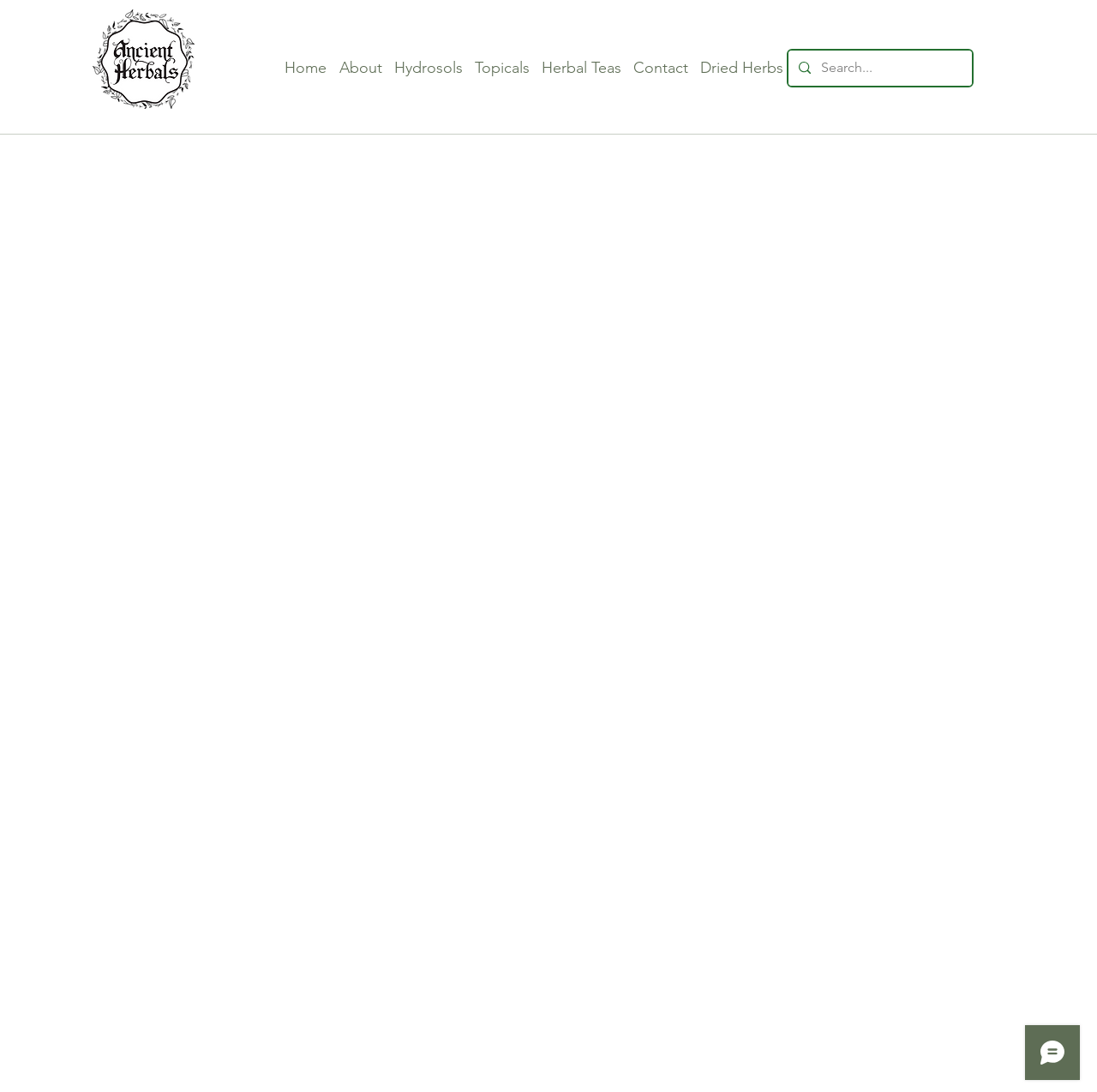Answer the following query with a single word or phrase:
How many links are in the navigation menu?

7